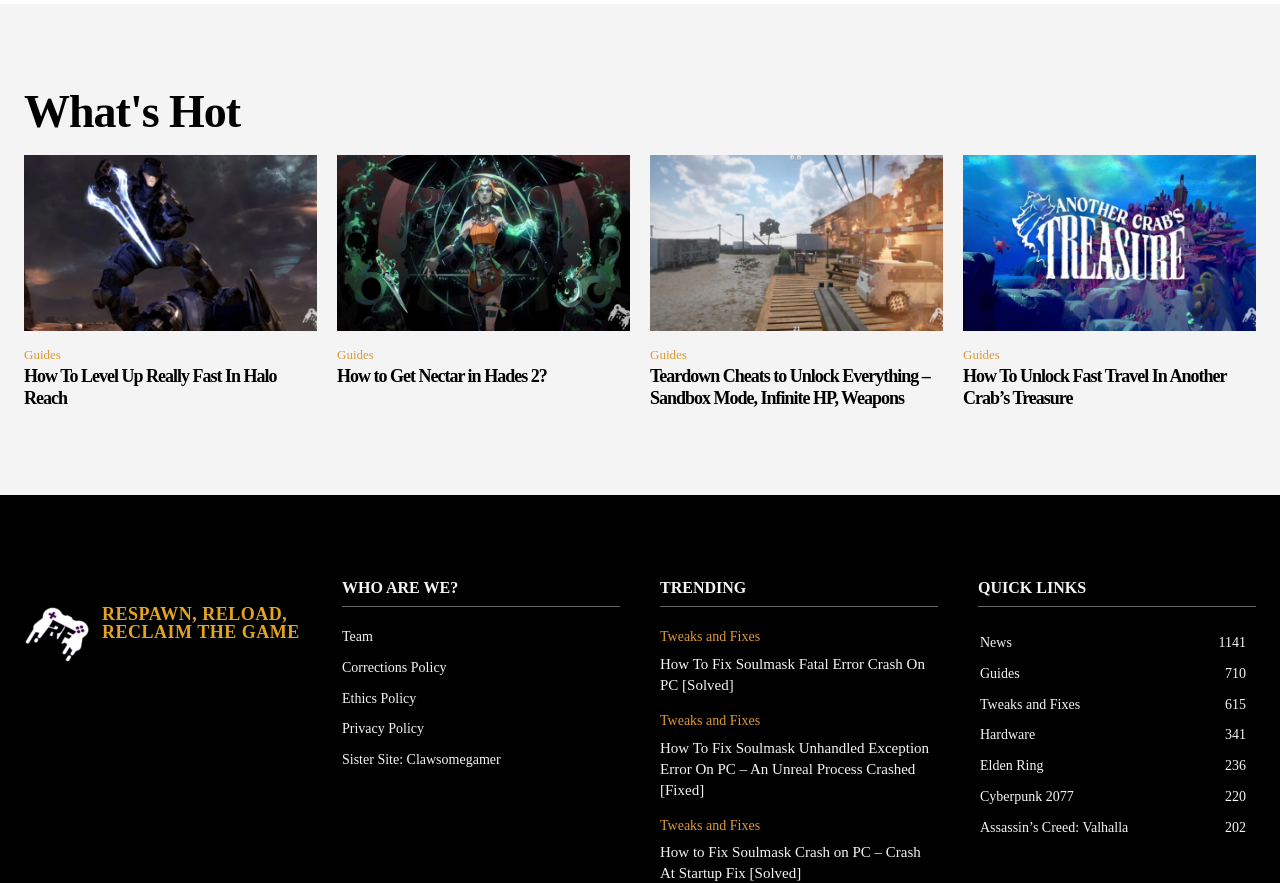Identify the bounding box for the UI element described as: "Respawn, Reload, Reclaim the Game". The coordinates should be four float numbers between 0 and 1, i.e., [left, top, right, bottom].

[0.019, 0.686, 0.236, 0.75]